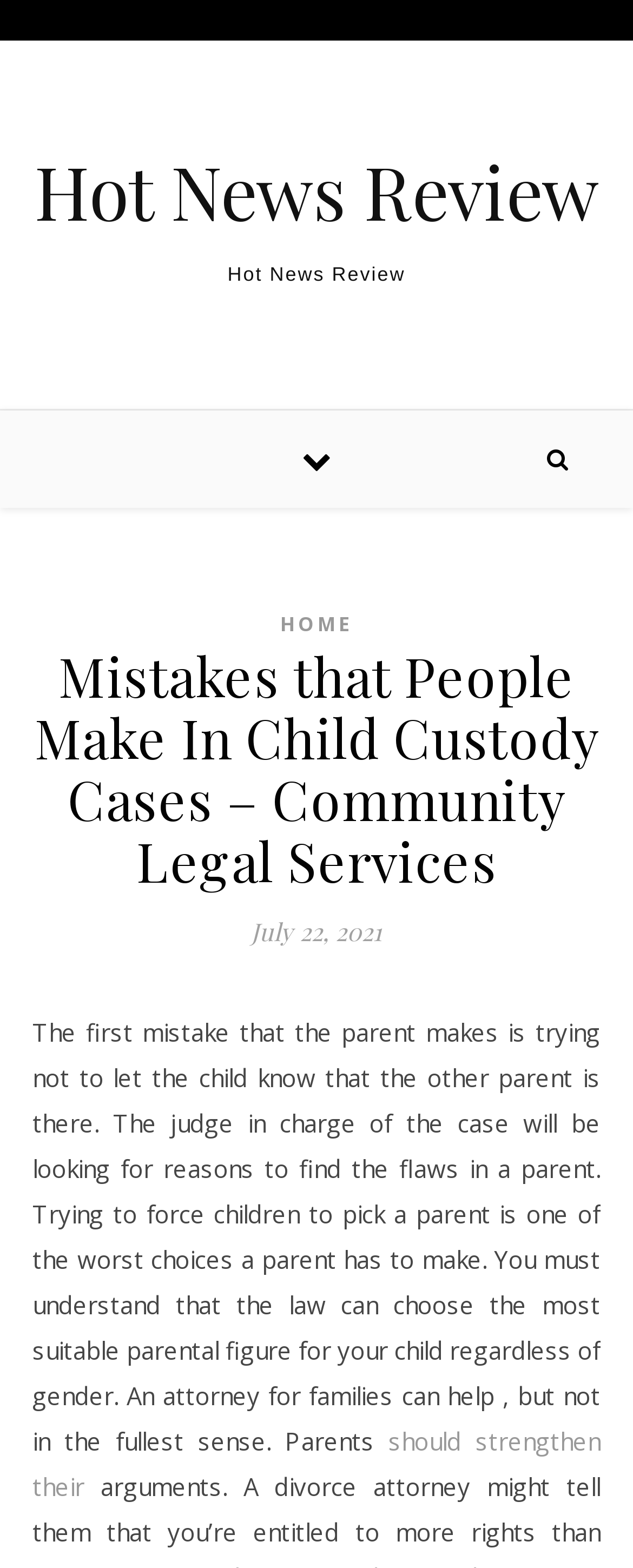What should parents strengthen in a child custody case?
Look at the image and answer with only one word or phrase.

Themselves